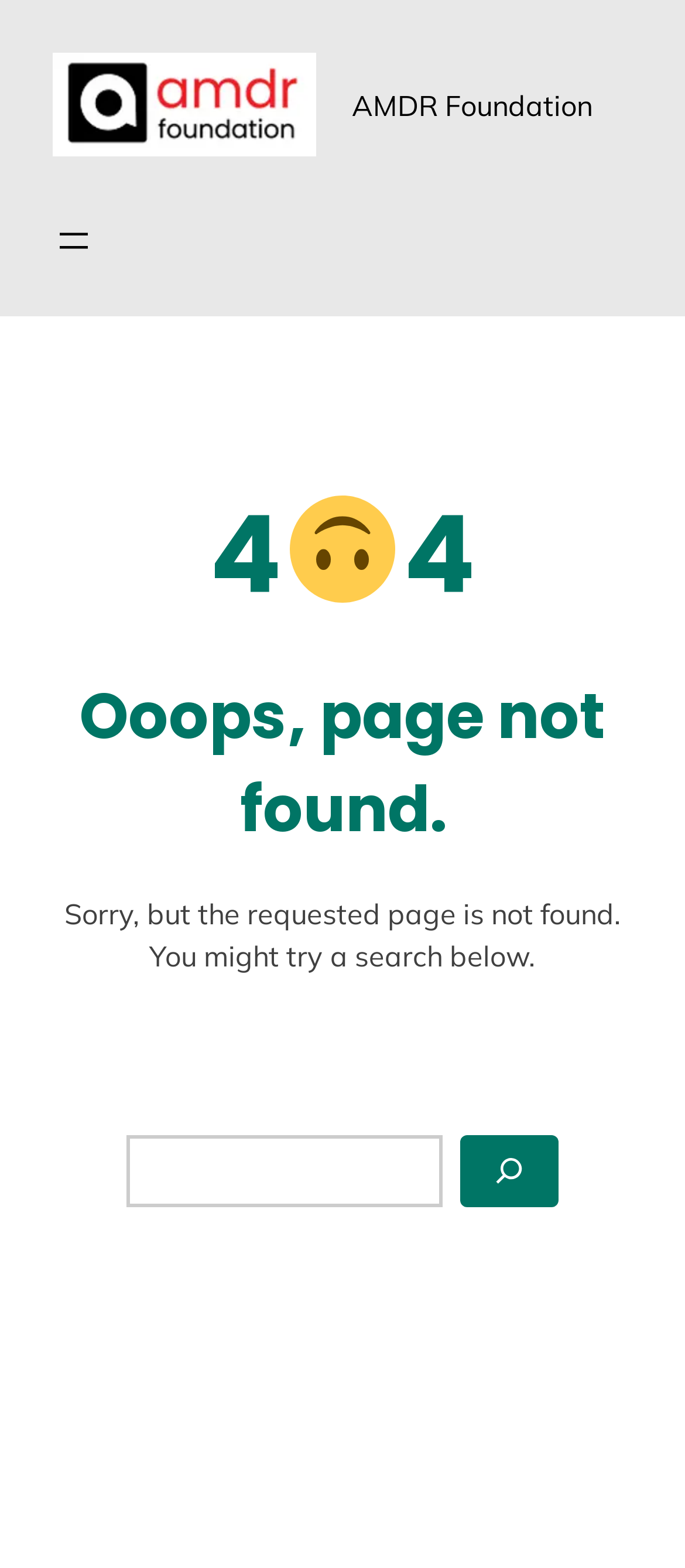How many search boxes are there?
Please respond to the question with a detailed and thorough explanation.

There is only one search box on the webpage, which can be found in the middle of the page with a label 'Search'.